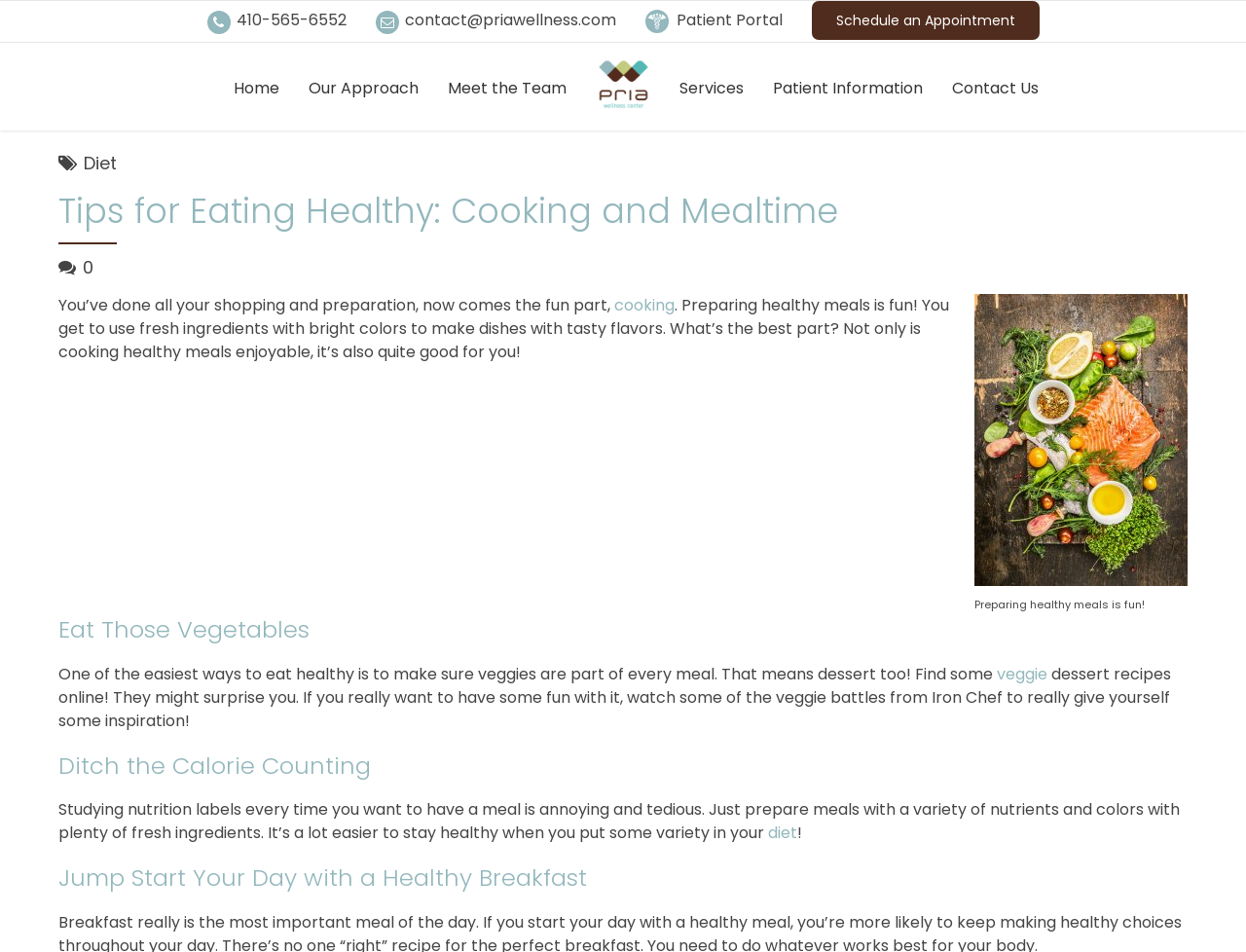Please identify the bounding box coordinates of the element I should click to complete this instruction: 'Schedule an appointment'. The coordinates should be given as four float numbers between 0 and 1, like this: [left, top, right, bottom].

[0.651, 0.001, 0.834, 0.042]